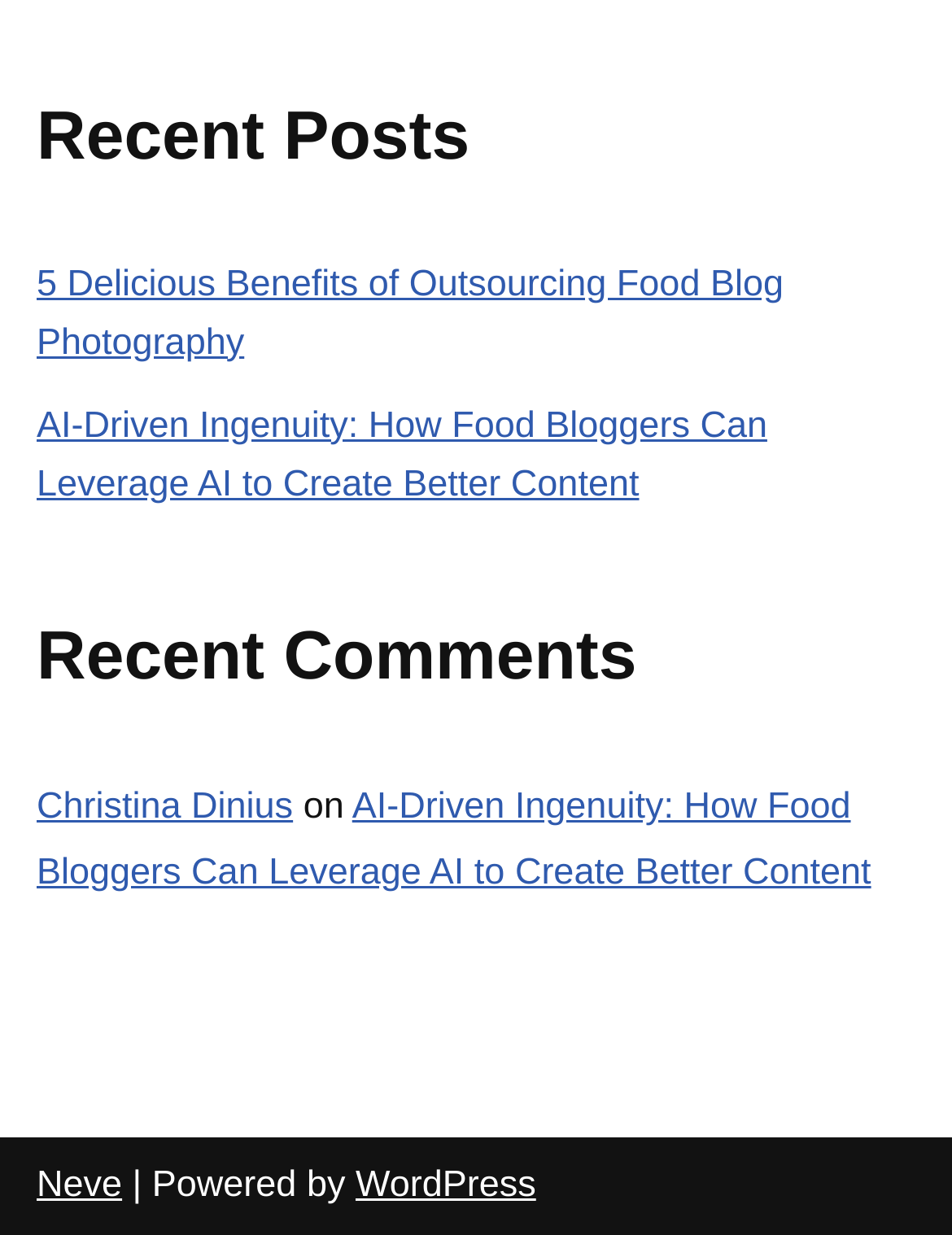What is the name of the theme used by this website?
Refer to the image and respond with a one-word or short-phrase answer.

Neve